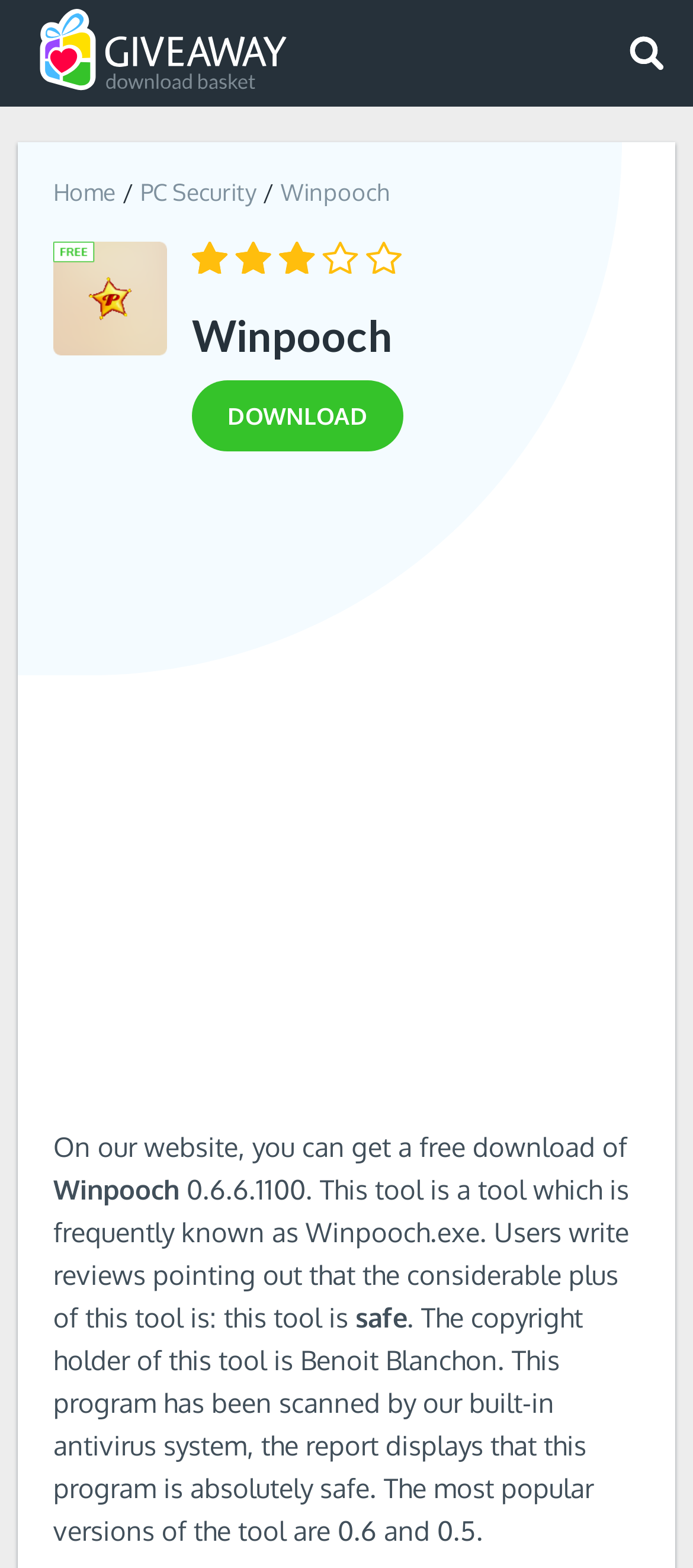Write a detailed summary of the webpage, including text, images, and layout.

The webpage is about downloading the latest version of Winpooch, a PC security software for Windows. At the top, there are several links, including "Software and Games for Windows", "Home", and "PC Security", which are positioned horizontally and relatively close to each other. 

Below these links, there is a prominent heading "Winpooch" that spans across most of the page width. Underneath this heading, there is a "DOWNLOAD" link. 

On the top-right corner, there are two buttons with no text, likely representing icons. 

The main content of the page is divided into two sections. The top section contains a brief introduction to Winpooch, stating that it can be downloaded for free from the website. 

The bottom section provides more detailed information about Winpooch, including its version number, a description of the tool, and a statement about its safety, which is verified by the website's built-in antivirus system. This section also mentions the copyright holder of the tool, Benoit Blanchon. 

In between these two sections, there is an advertisement iframe that spans the full width of the page.